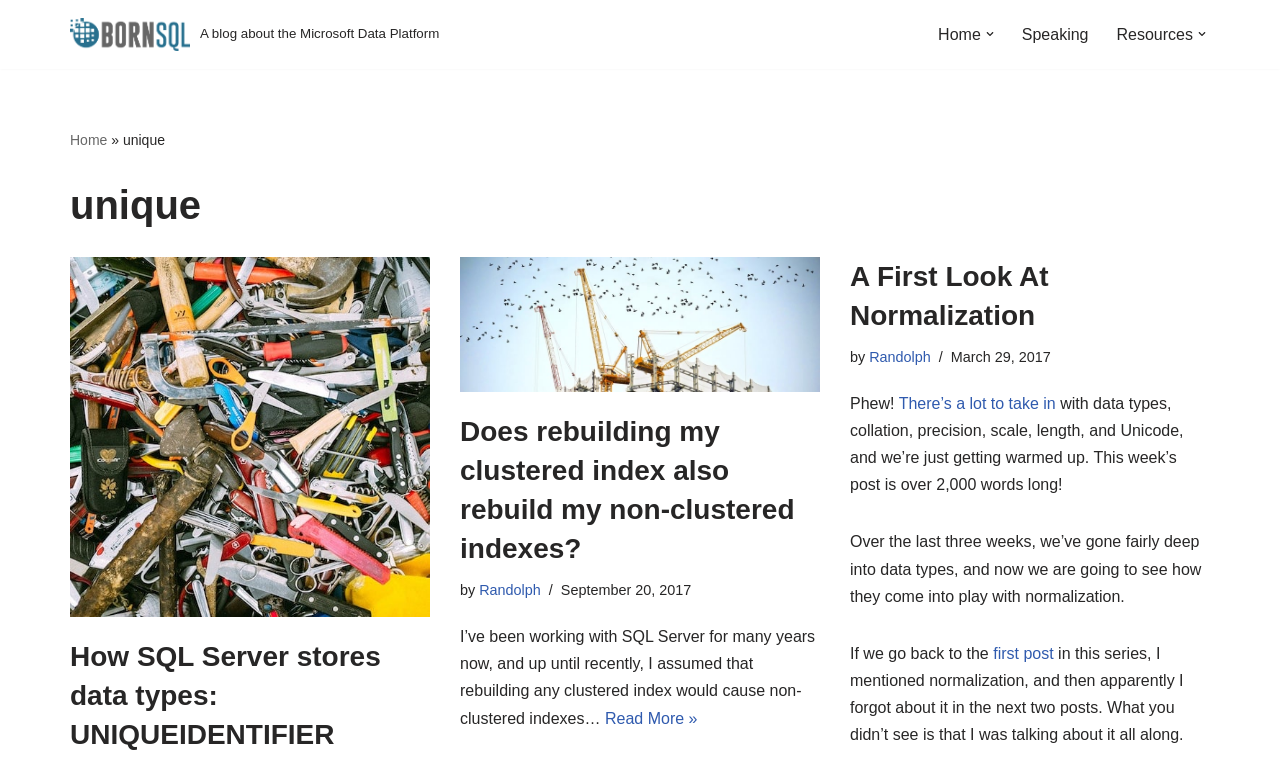Provide an in-depth caption for the webpage.

This webpage is titled "unique Archives - Born SQL" and appears to be a blog about the Microsoft Data Platform. At the top, there is a link to "Skip to content" and a navigation menu labeled "Primary Menu" with links to "Home", "Speaking", and "Resources". 

Below the navigation menu, there is a heading that reads "unique" and a series of links to blog posts. The first post is titled "A random selection of tools" and has an accompanying image. The second post is titled "How SQL Server stores data types: UNIQUEIDENTIFIER" and also has an accompanying image. 

The third post is titled "Does rebuilding my clustered index also rebuild my non-clustered indexes?" and has an image. This post is written by Randolph and was published on September 20, 2017. The post summary is available, and there is a "Read More" link to continue reading.

The fourth post is titled "A First Look At Normalization" and has an accompanying image. This post is also written by Randolph and was published on March 29, 2017. The post summary is available, and there is a "Read More" link to continue reading.

In total, there are four blog posts on this webpage, each with a title, summary, and accompanying image. The posts are arranged in a vertical column, with the most recent post at the top.